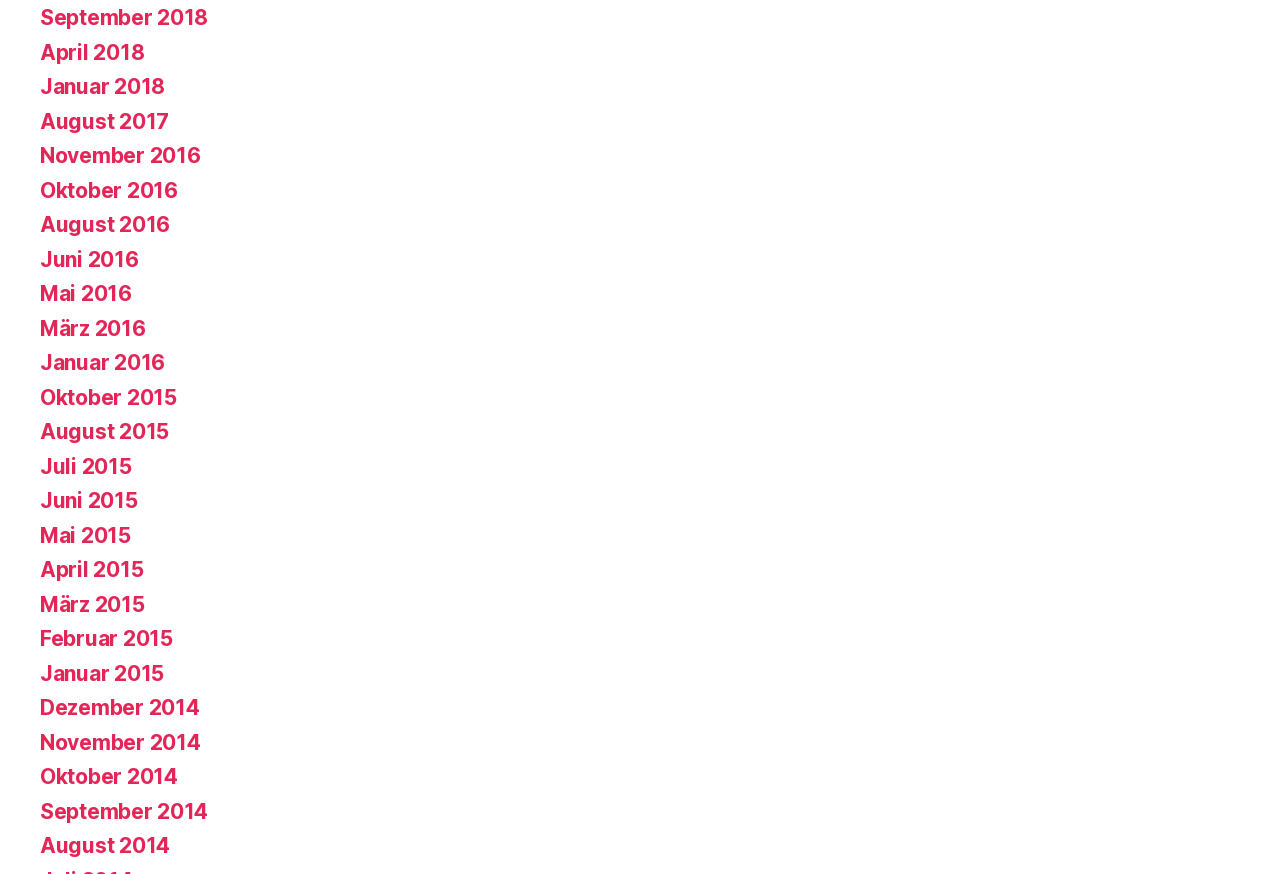Using the given description, provide the bounding box coordinates formatted as (top-left x, top-left y, bottom-right x, bottom-right y), with all values being floating point numbers between 0 and 1. Description: Januar 2016

[0.031, 0.401, 0.129, 0.43]